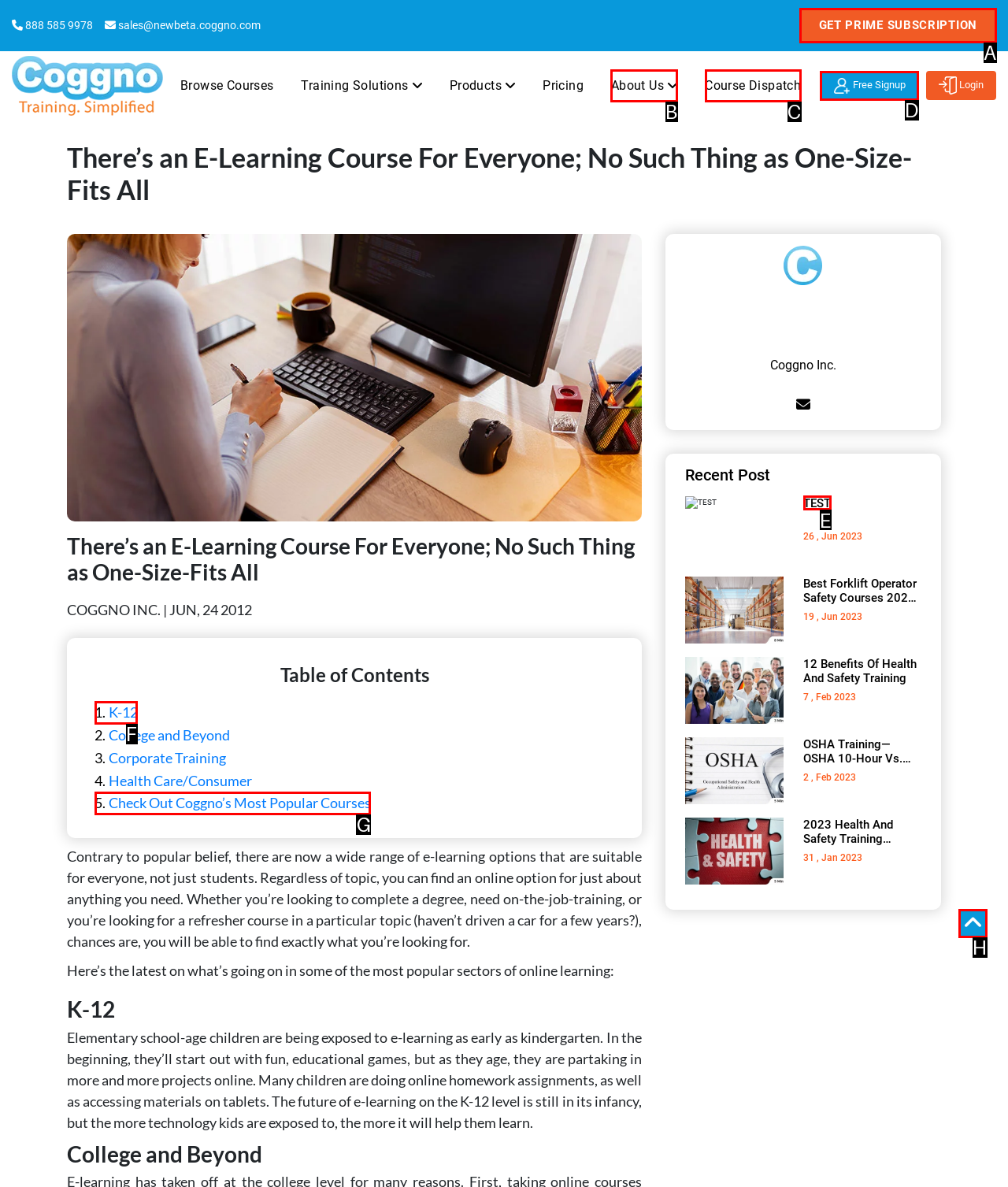Choose the letter of the element that should be clicked to complete the task: Click on the 'K-12' link
Answer with the letter from the possible choices.

F